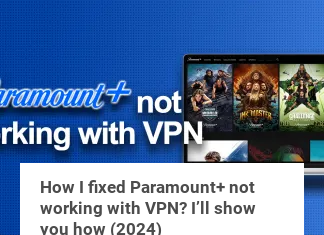What is the purpose of the article?
Refer to the image and provide a thorough answer to the question.

The article aims to assist users who are experiencing difficulties accessing Paramount+ while using a VPN service, as indicated by the title and the screenshot of the Paramount+ interface. The article likely provides step-by-step solutions or tips for troubleshooting common VPN-related issues encountered when streaming on Paramount+.